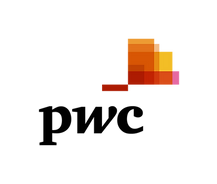What services does PwC provide?
Please give a detailed and elaborate explanation in response to the question.

This logo represents PwC’s extensive services in audit, assurance, consulting, and tax, showcasing their role as a trusted advisor in various sectors.